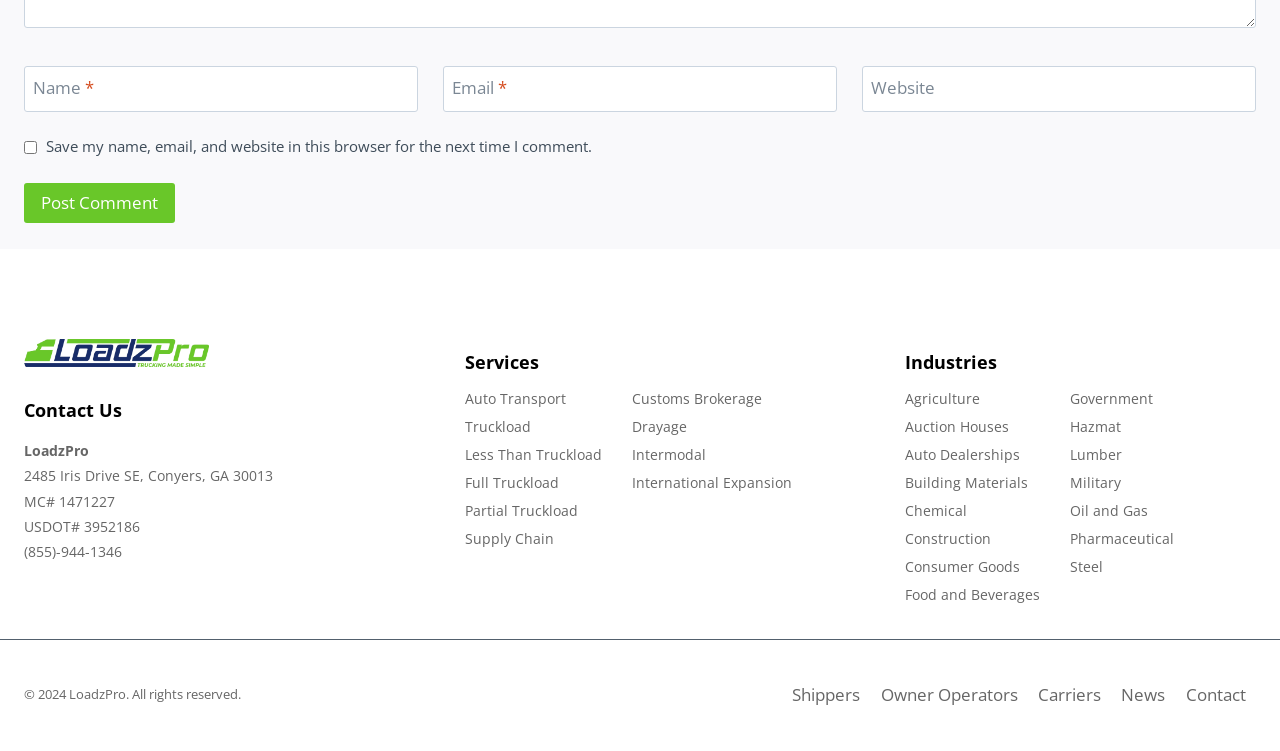Determine the bounding box coordinates of the region that needs to be clicked to achieve the task: "Go to the 'Contact' page".

[0.918, 0.892, 0.981, 0.96]